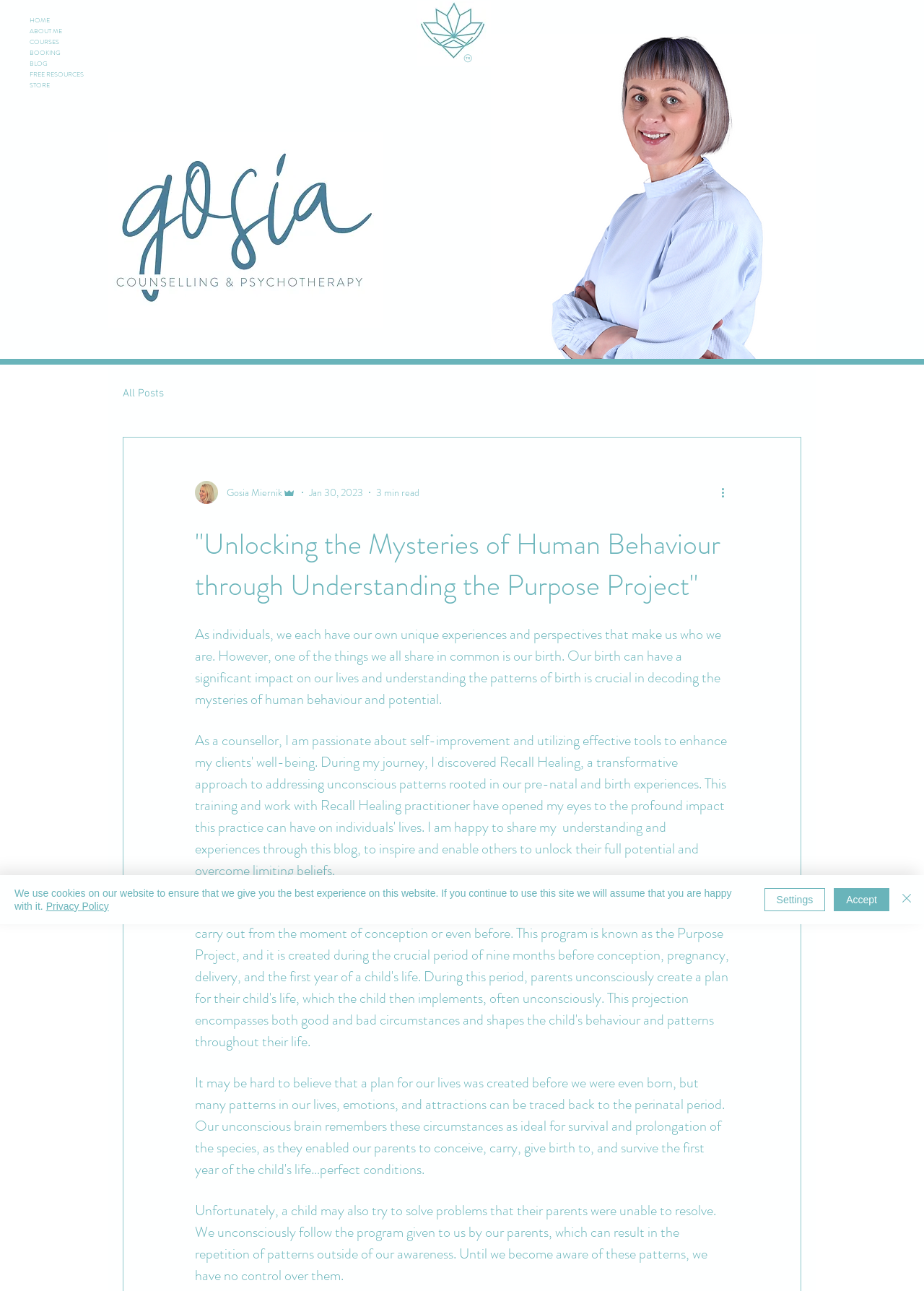Find the bounding box coordinates of the element to click in order to complete the given instruction: "Click the More actions button."

[0.778, 0.375, 0.797, 0.388]